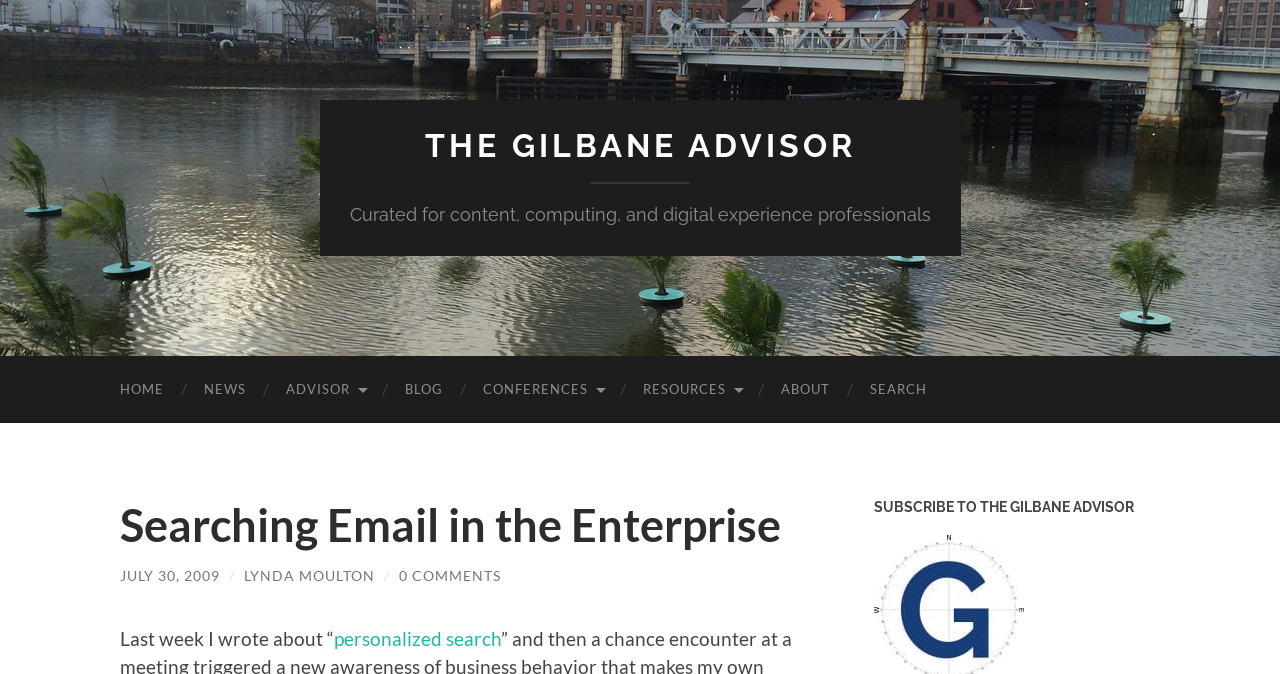Pinpoint the bounding box coordinates for the area that should be clicked to perform the following instruction: "read the news".

[0.144, 0.528, 0.208, 0.628]